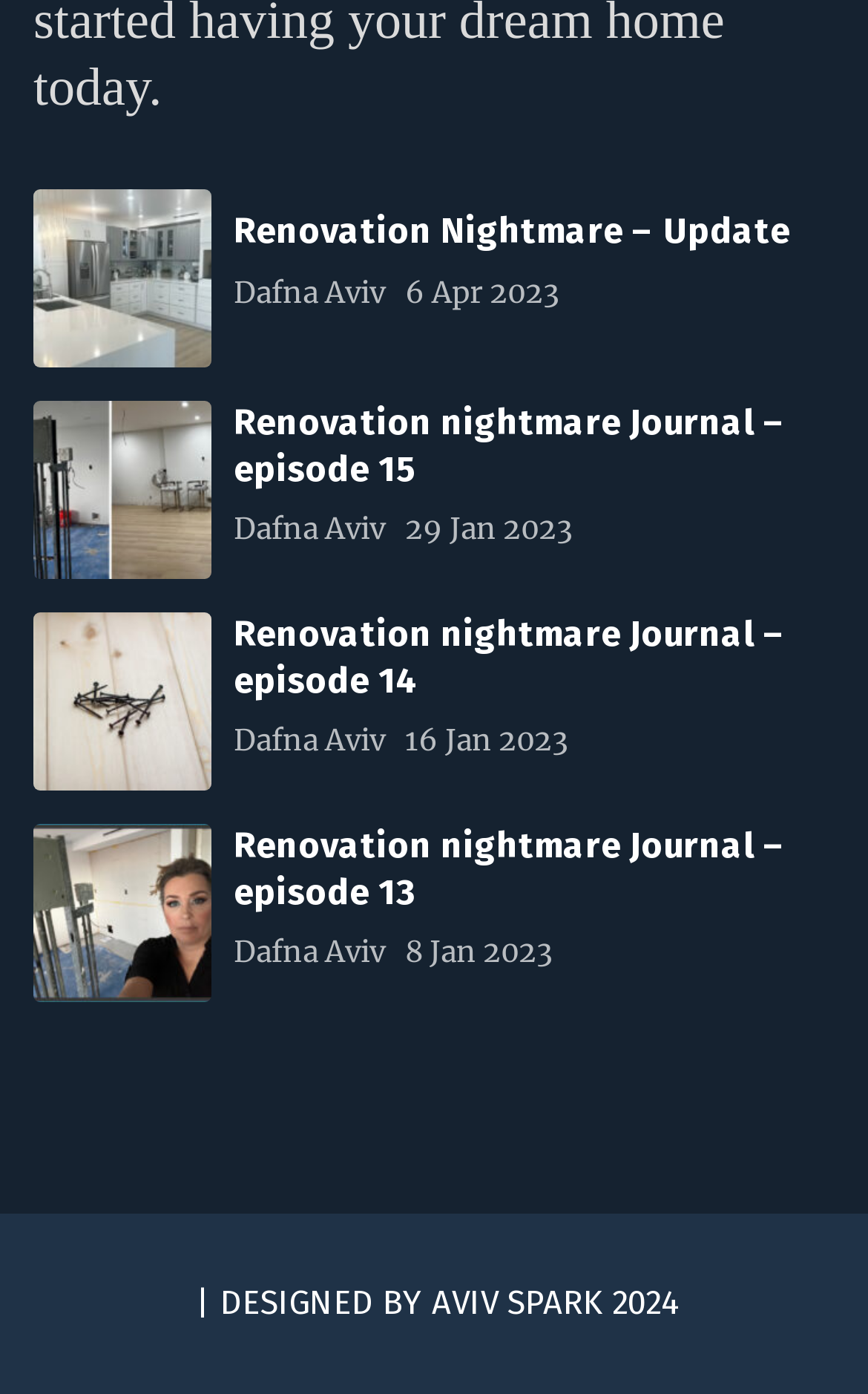Could you provide the bounding box coordinates for the portion of the screen to click to complete this instruction: "view Renovation Nightmare – Update"?

[0.038, 0.135, 0.244, 0.263]